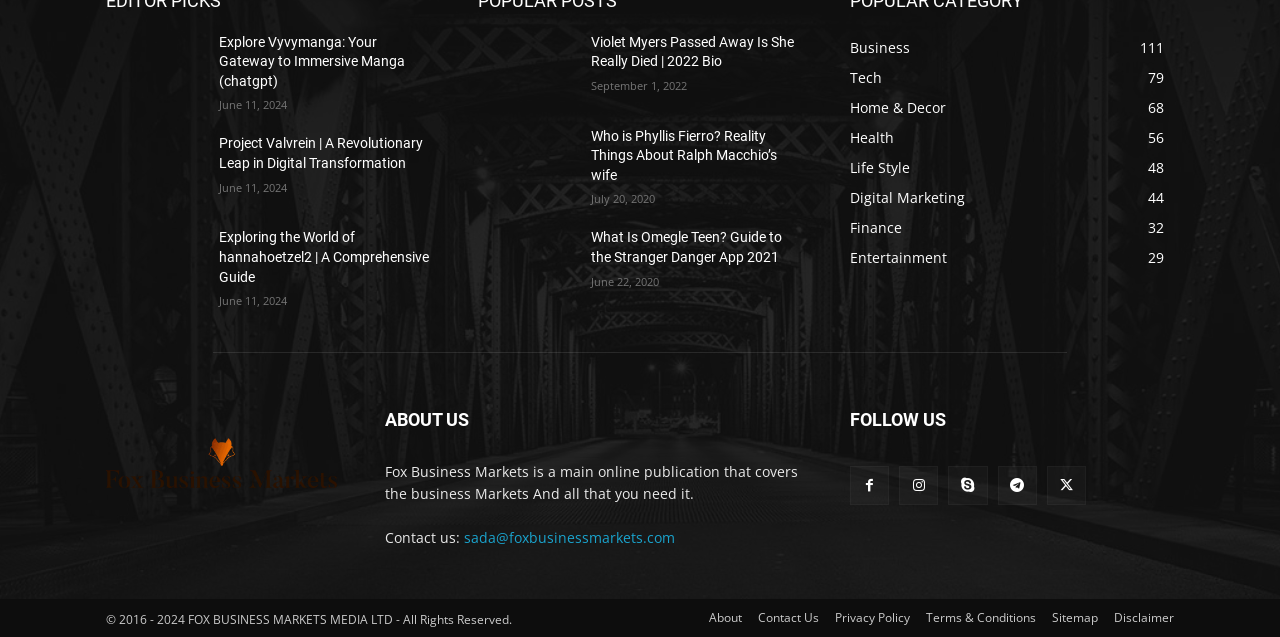Could you locate the bounding box coordinates for the section that should be clicked to accomplish this task: "Follow on Facebook".

[0.664, 0.729, 0.695, 0.79]